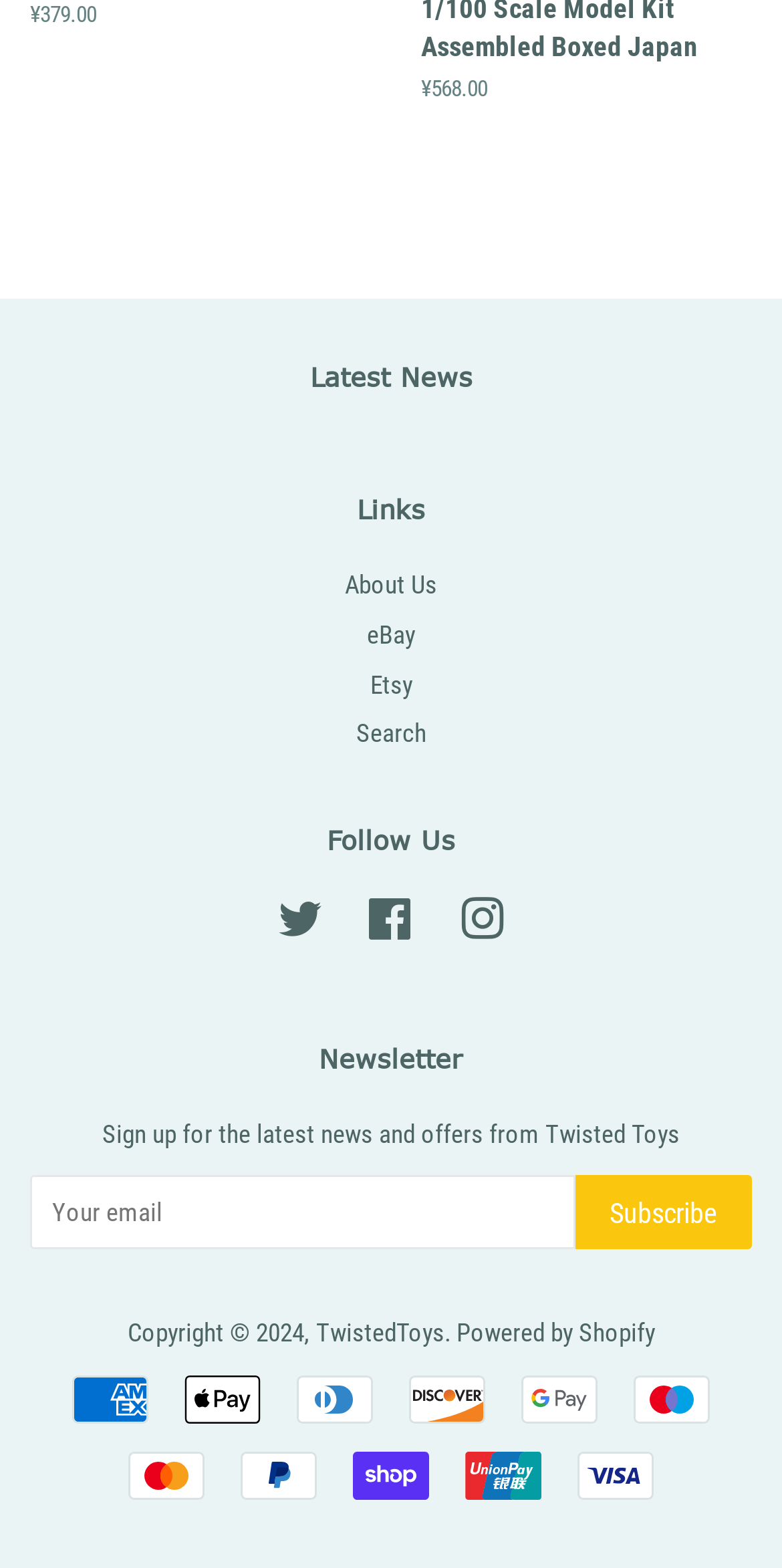Using the webpage screenshot and the element description Powered by Shopify, determine the bounding box coordinates. Specify the coordinates in the format (top-left x, top-left y, bottom-right x, bottom-right y) with values ranging from 0 to 1.

[0.583, 0.84, 0.837, 0.86]